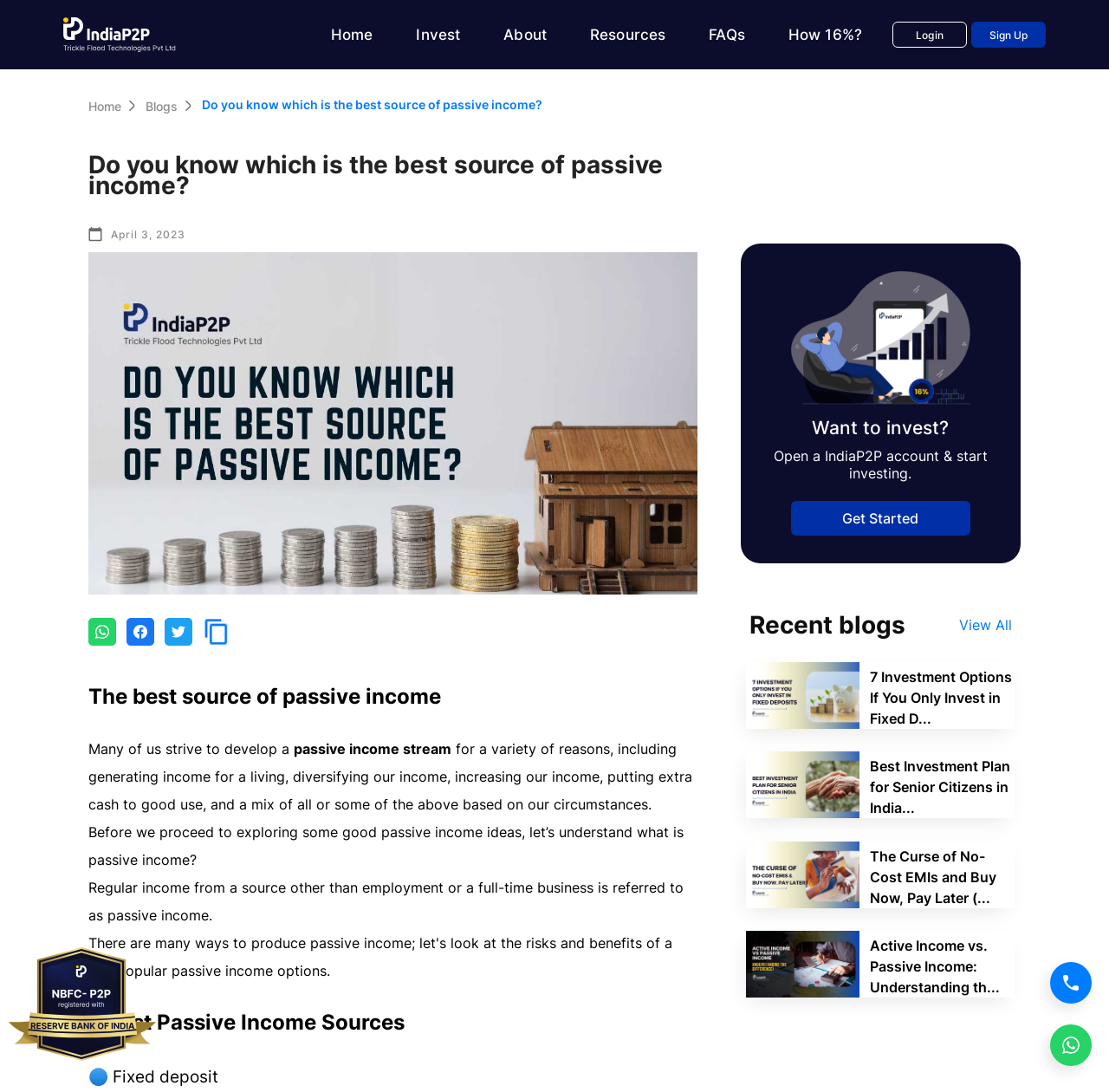What is the purpose of the 'Get Started' button?
Please use the image to provide a one-word or short phrase answer.

To open a IndiaP2P account